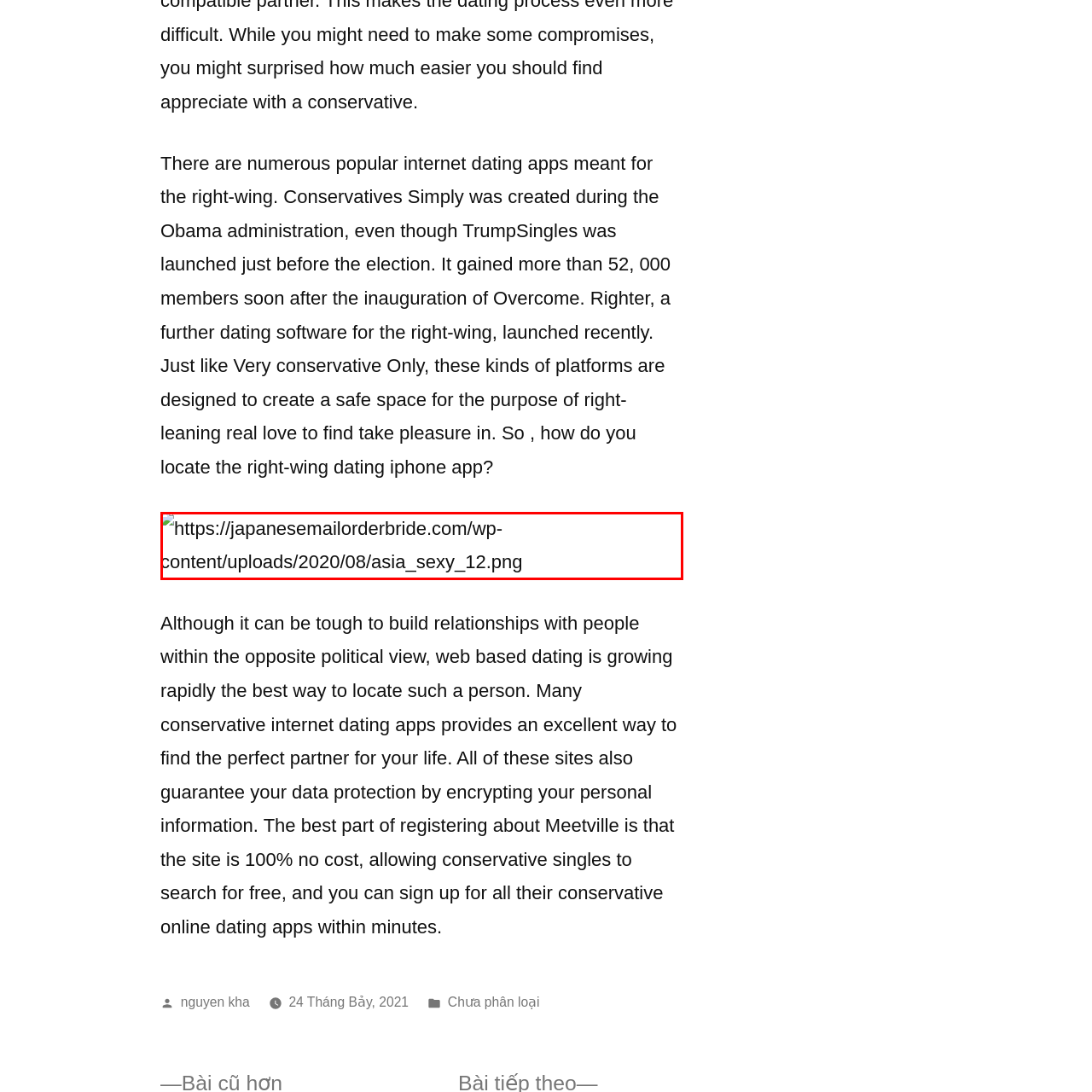Observe the image within the red boundary, What type of dating apps are mentioned? Respond with a one-word or short phrase answer.

Conservative dating apps